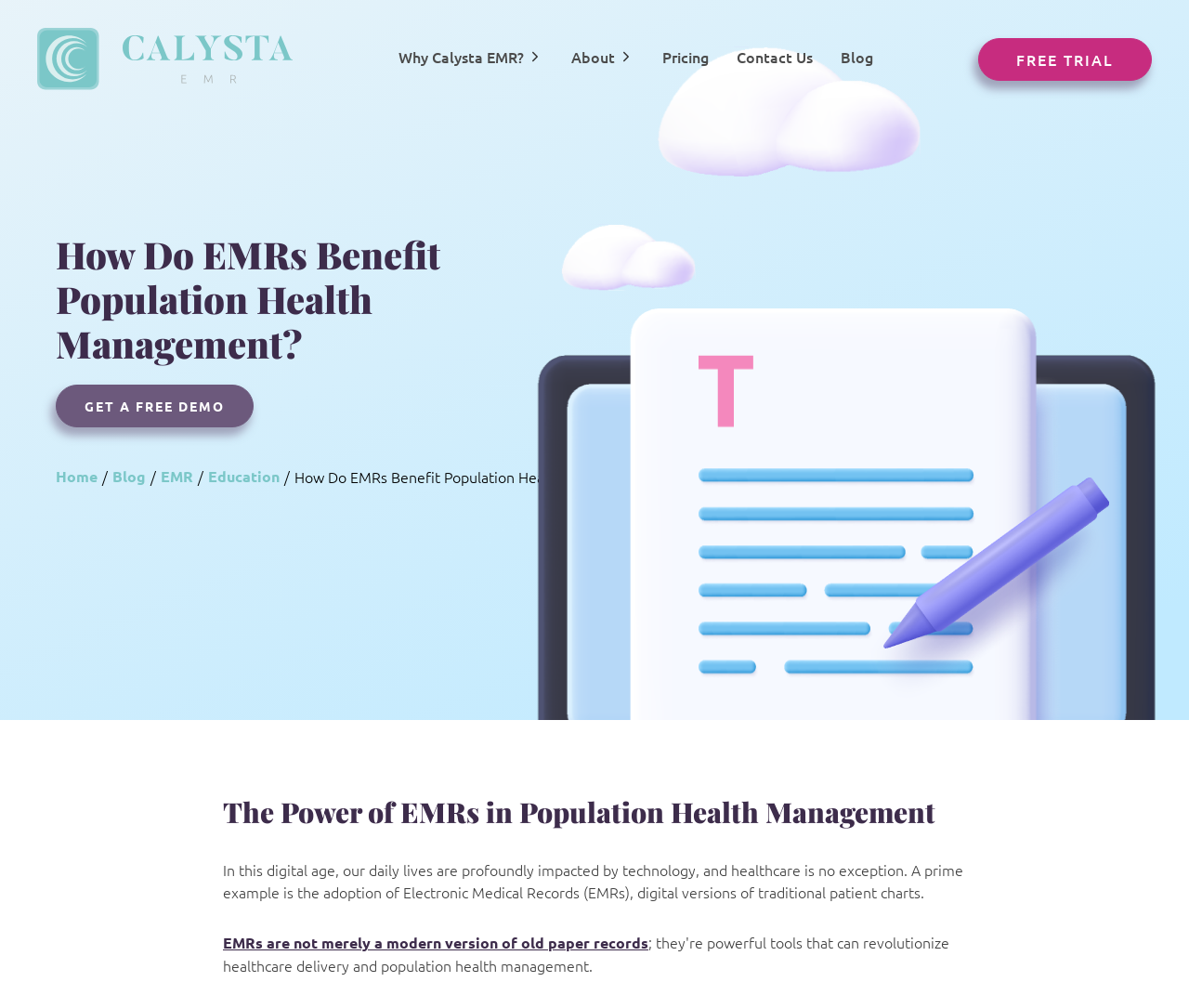Please find the bounding box coordinates of the section that needs to be clicked to achieve this instruction: "Get a free demo".

[0.047, 0.382, 0.213, 0.424]